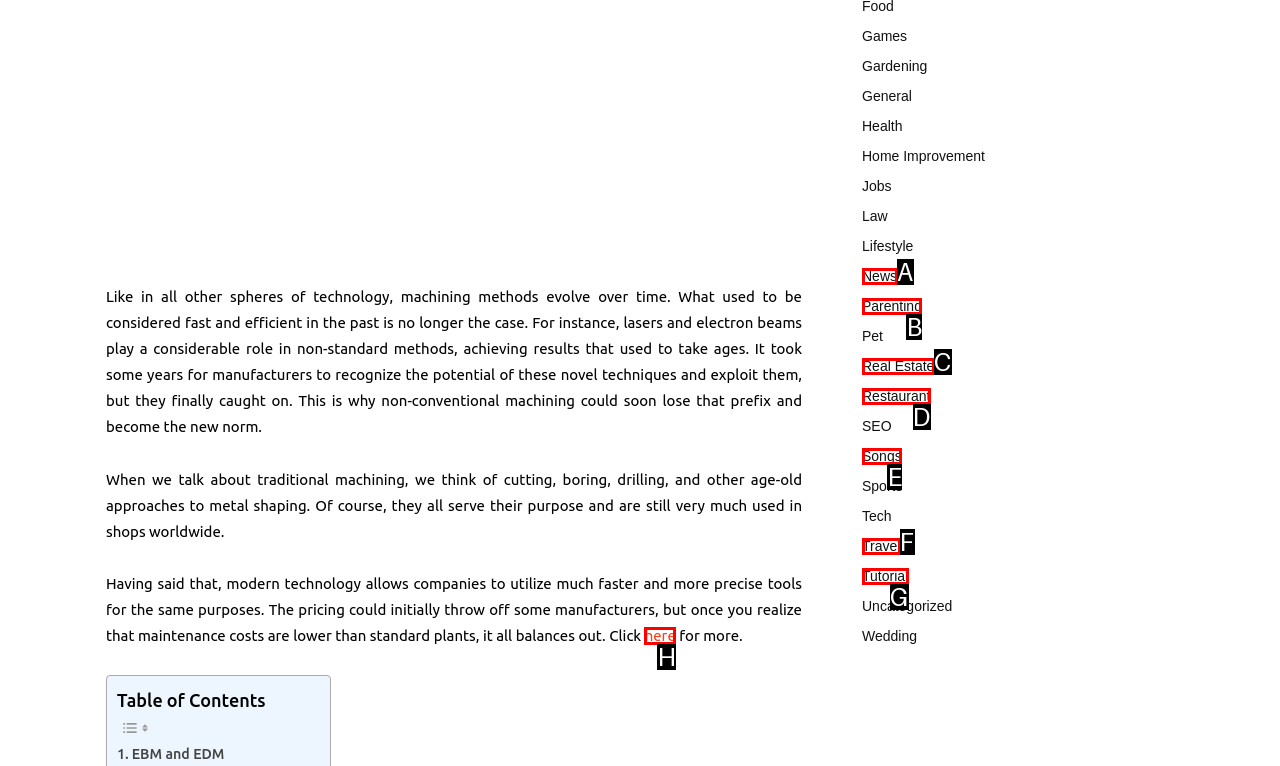Using the description: News, find the best-matching HTML element. Indicate your answer with the letter of the chosen option.

A